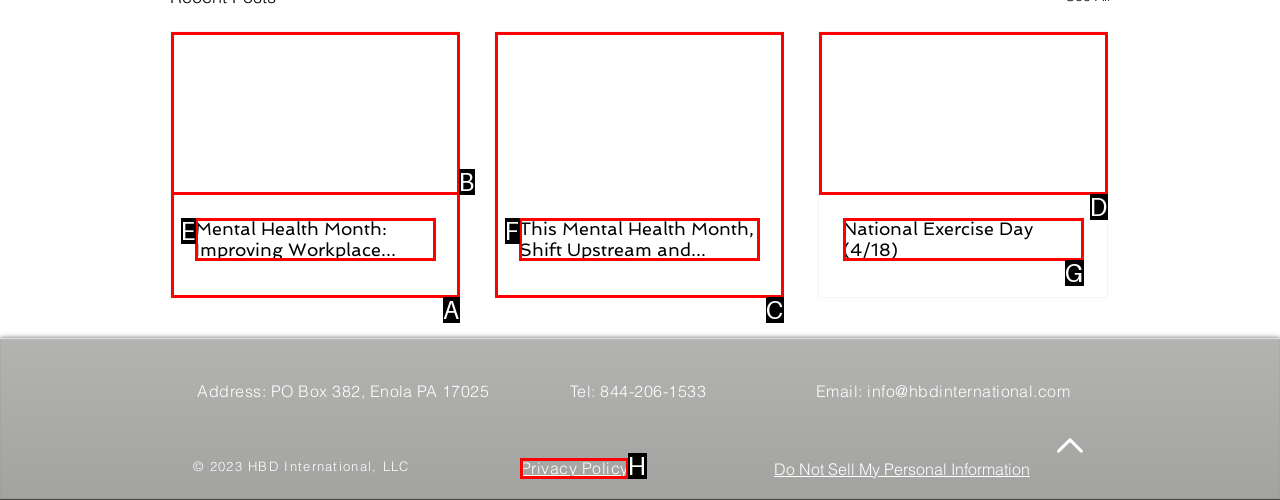Identify the letter of the UI element you need to select to accomplish the task: View the privacy policy.
Respond with the option's letter from the given choices directly.

H